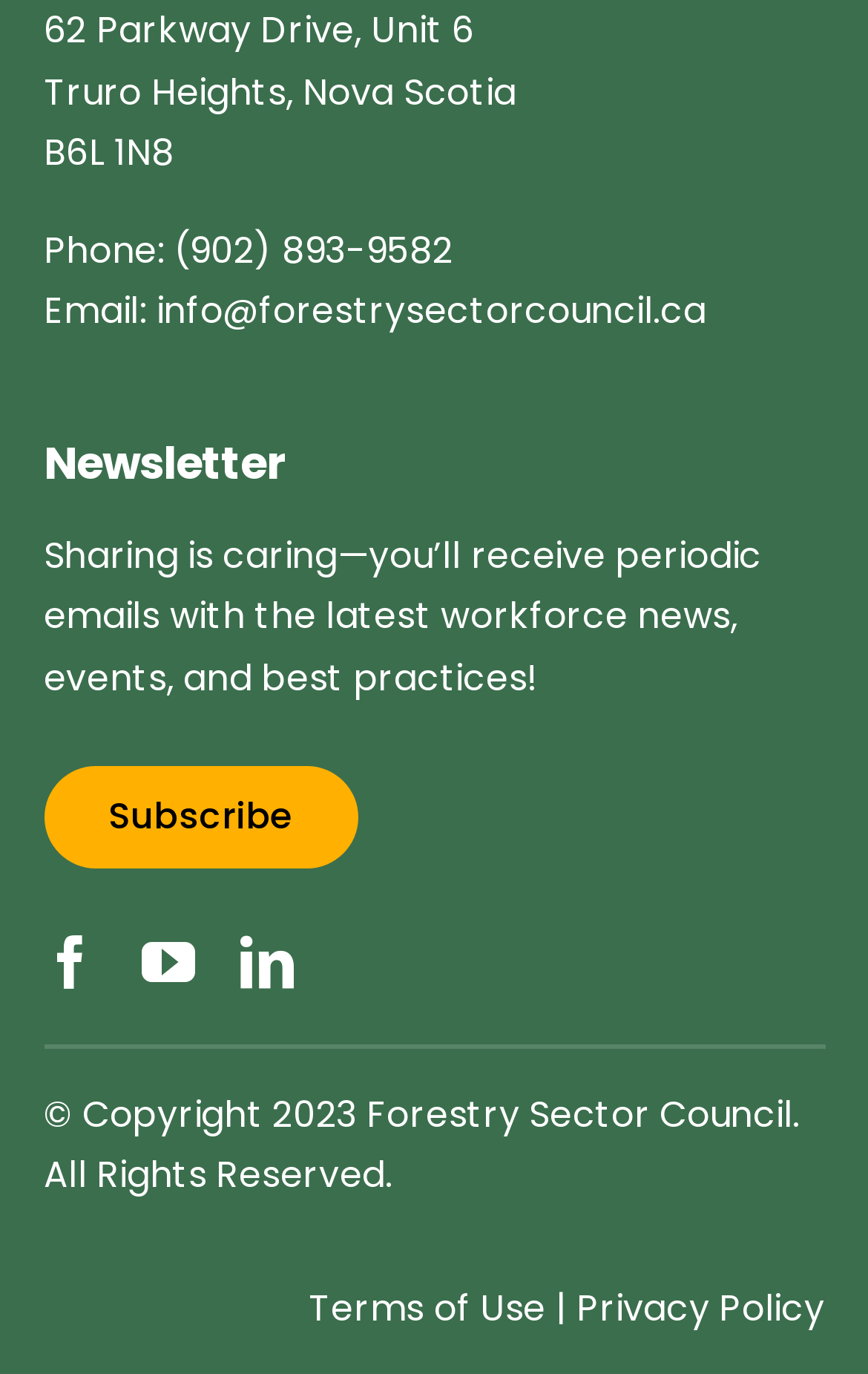Examine the screenshot and answer the question in as much detail as possible: How many social media links are available?

I counted the number of social media links by looking at the link elements at the bottom of the webpage, which provide links to Facebook, YouTube, and LinkedIn.